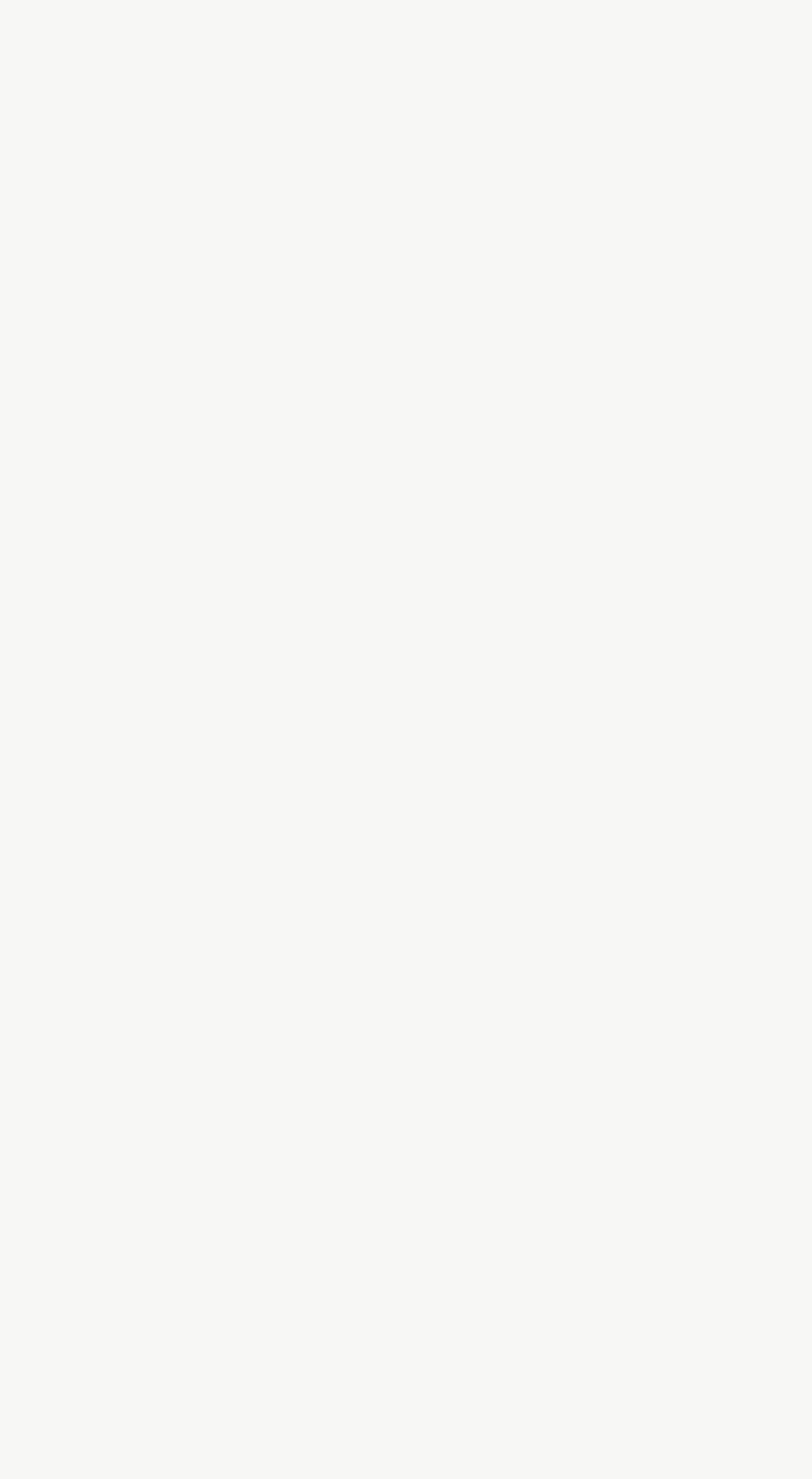Respond with a single word or phrase to the following question: Is there a 'Premier' service for National SEO?

Yes